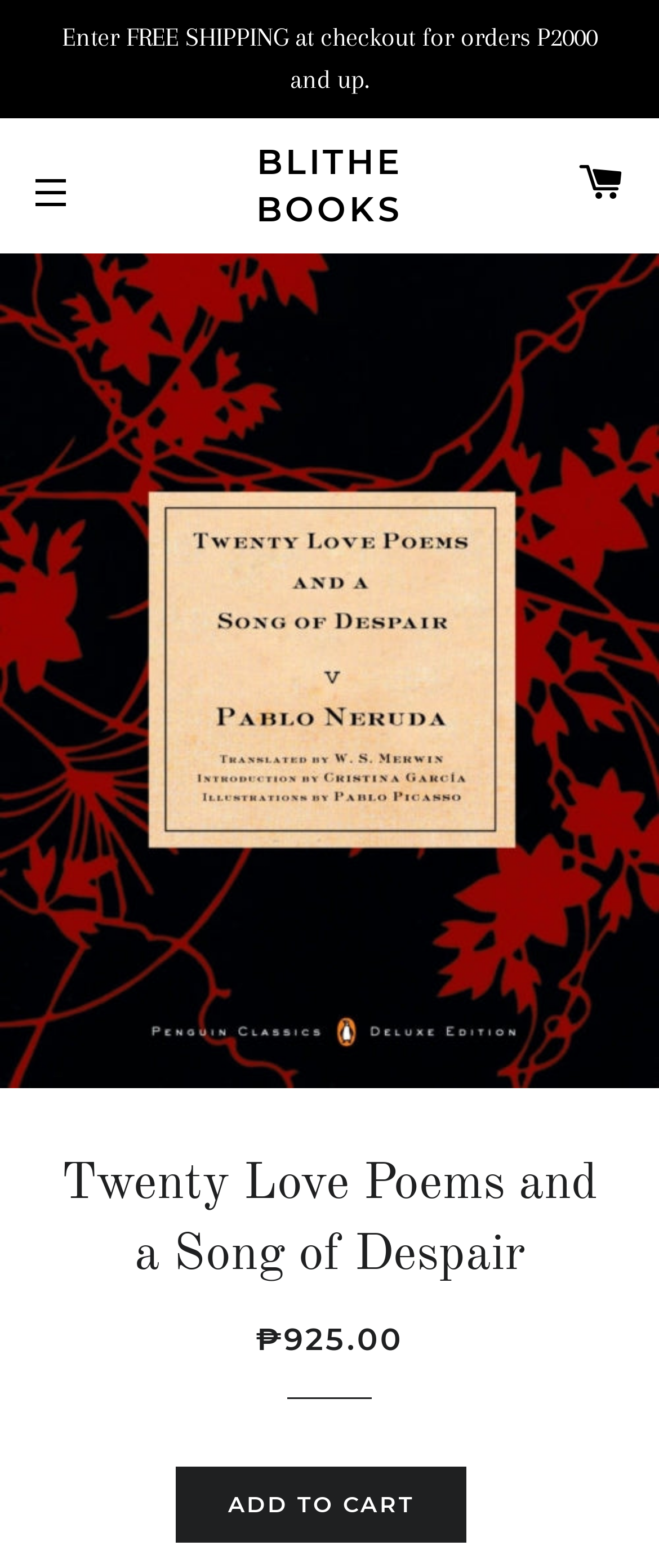Is there a navigation menu on the page?
Look at the image and construct a detailed response to the question.

I found the navigation menu by looking at the button with the text 'SITE NAVIGATION', which suggests that it controls a navigation menu.